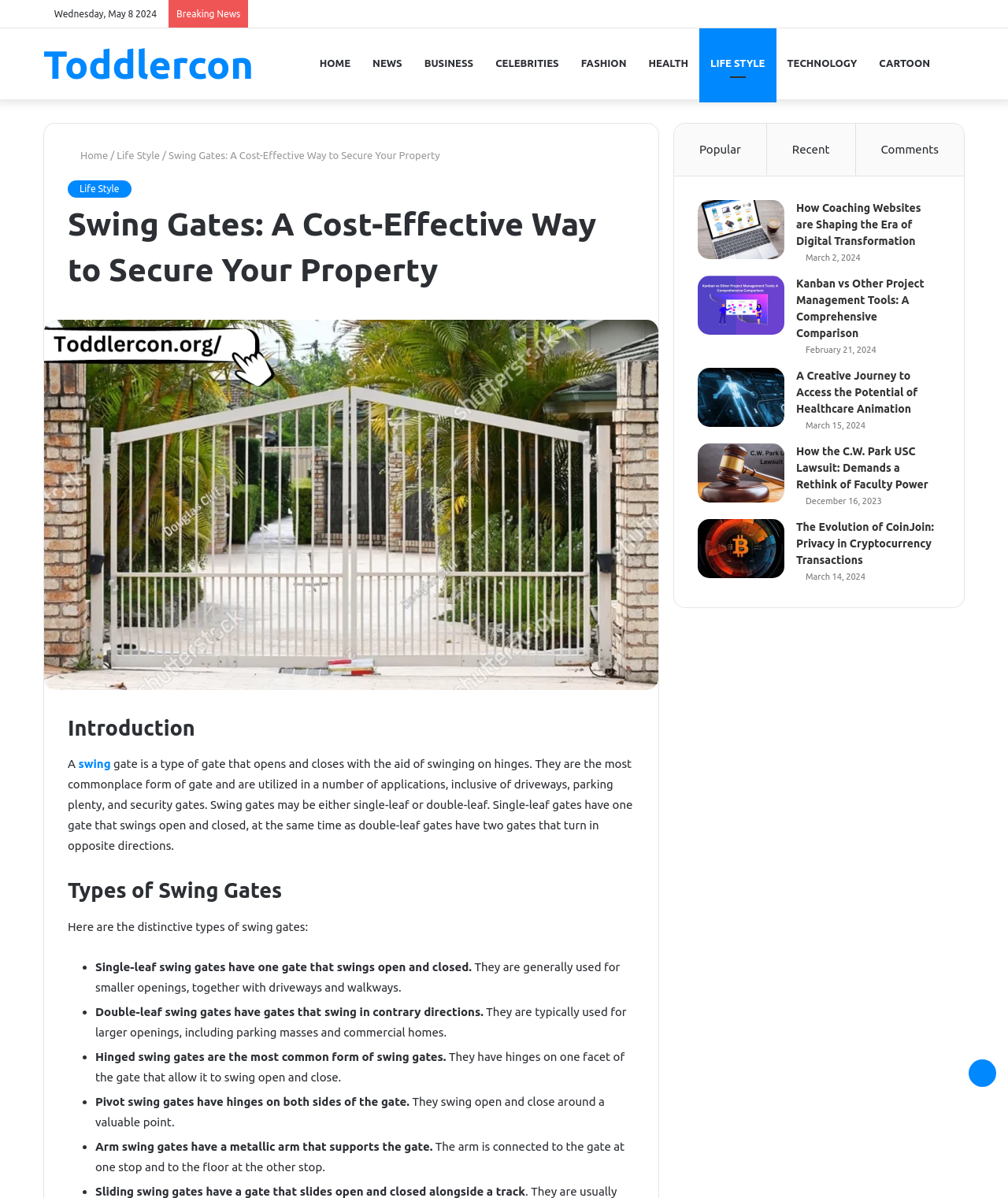Identify the bounding box coordinates for the element that needs to be clicked to fulfill this instruction: "Read the article 'How Coaching Websites are Shaping the Era of Digital Transformation'". Provide the coordinates in the format of four float numbers between 0 and 1: [left, top, right, bottom].

[0.692, 0.167, 0.778, 0.216]